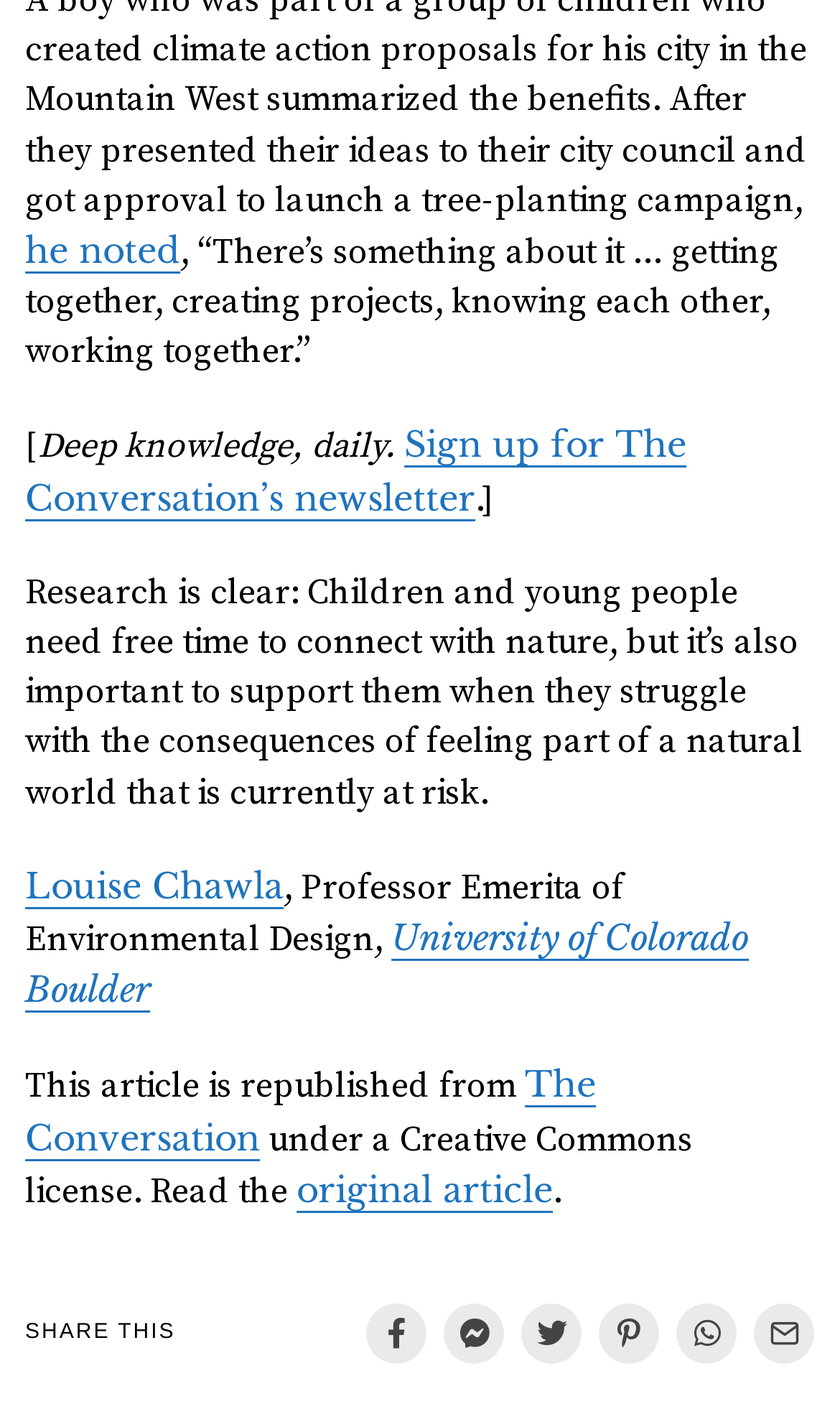Locate the bounding box coordinates of the element that should be clicked to execute the following instruction: "Click on the link to sign up for The Conversation's newsletter".

[0.03, 0.302, 0.817, 0.369]